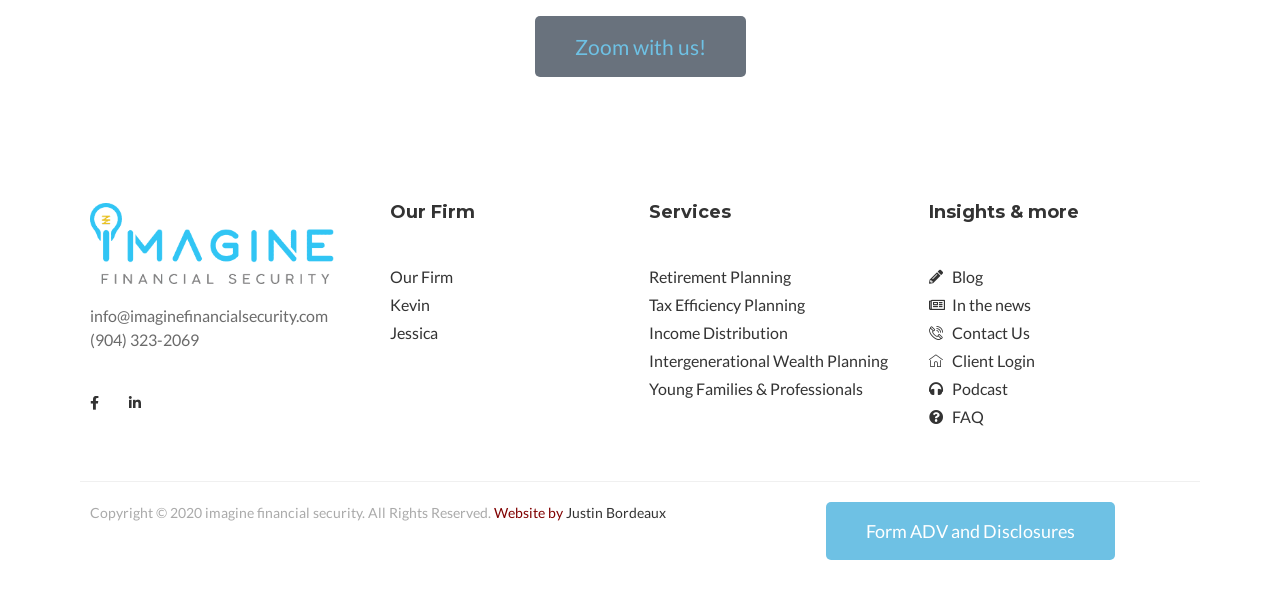Use a single word or phrase to answer the question:
What is the email address of the company?

info@imaginefinancialsecurity.com